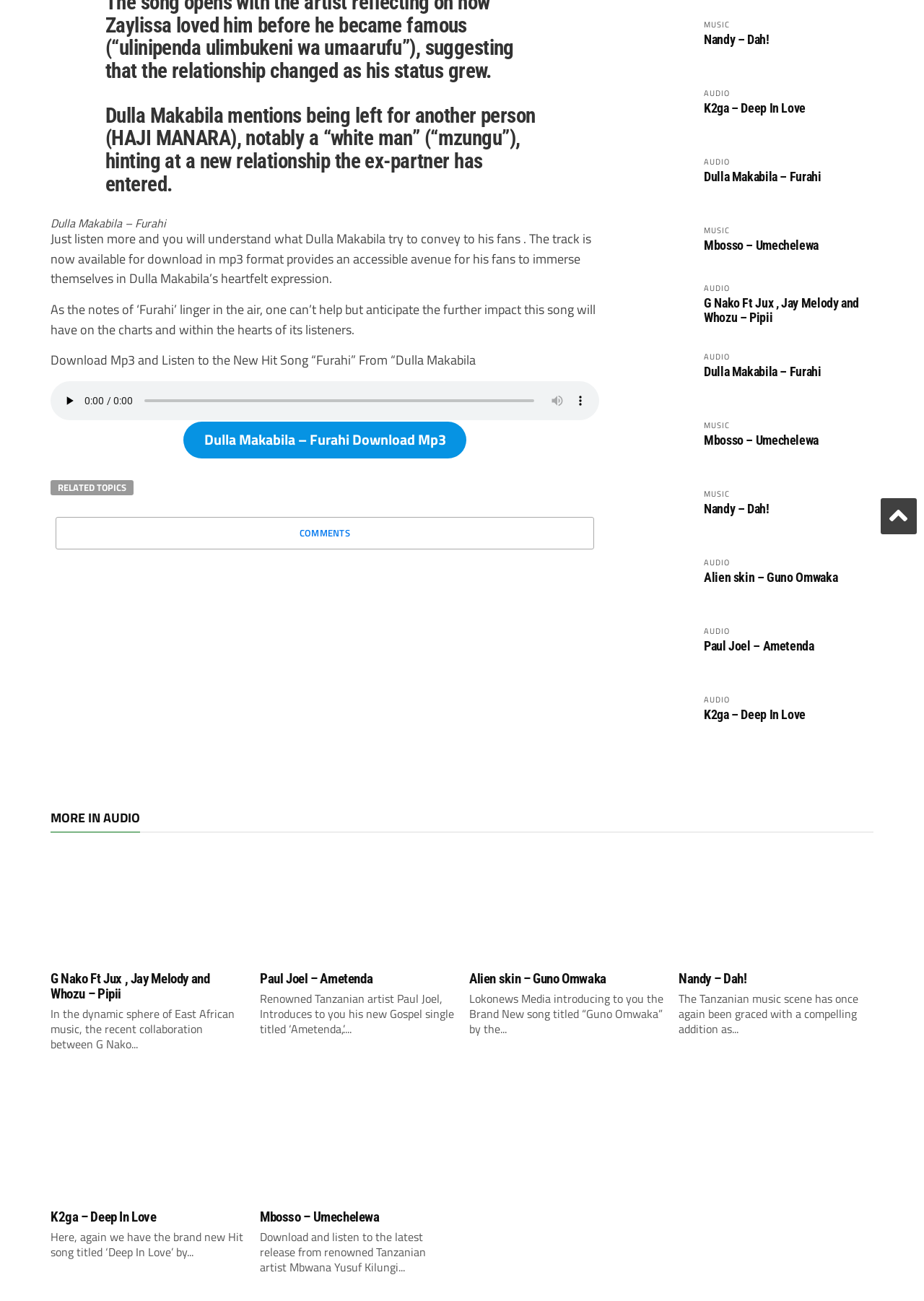Determine the bounding box coordinates (top-left x, top-left y, bottom-right x, bottom-right y) of the UI element described in the following text: Mbosso – Umechelewa

[0.281, 0.929, 0.411, 0.942]